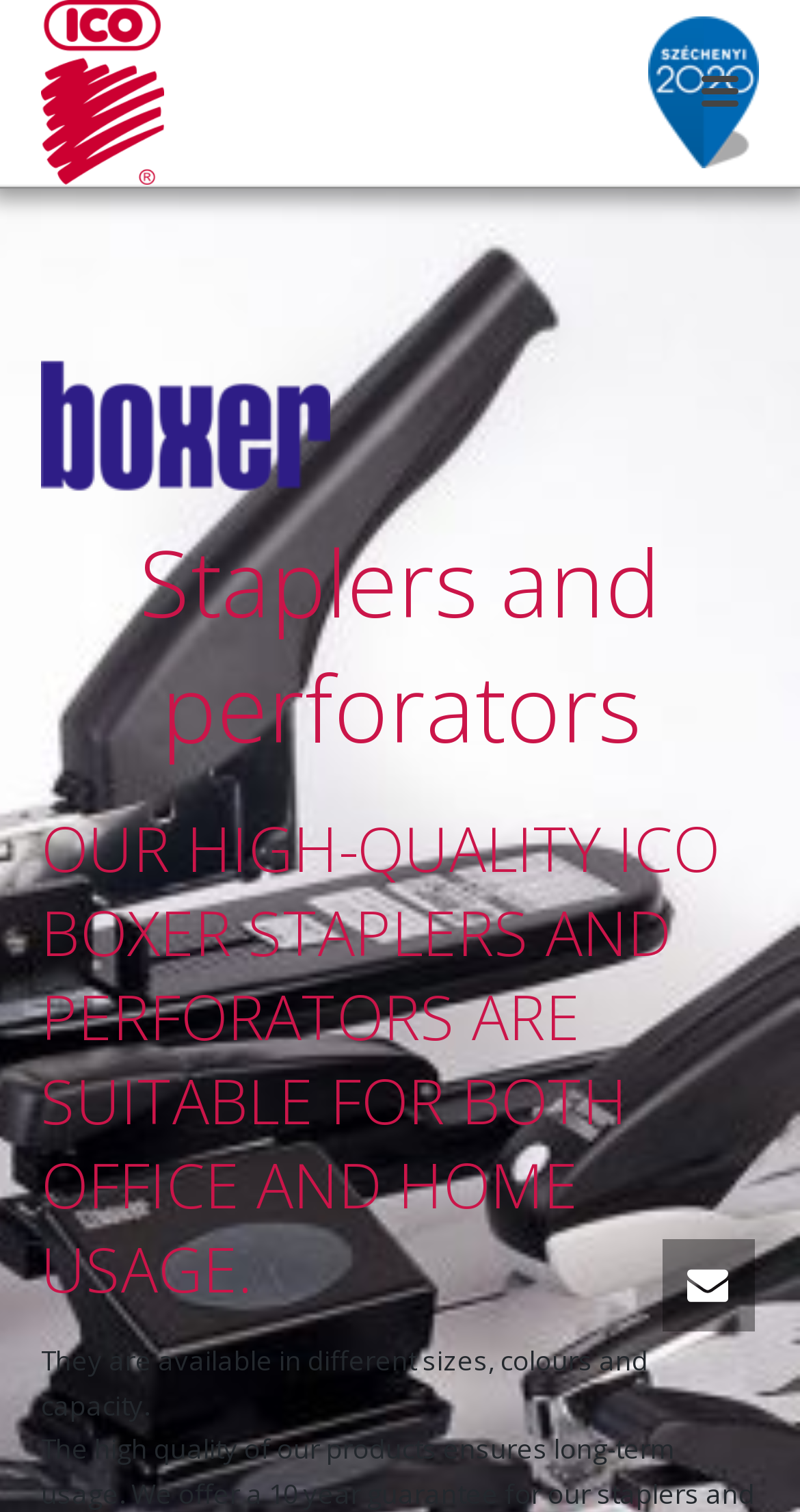Provide an in-depth description of the elements and layout of the webpage.

The webpage is about ICO Boxer Staplers & Perforators, a product line from ICO Stationery Manufacturing Joint Stock Company. At the top-left corner, there is an image related to writing instruments, with a caption mentioning that the ballpoint pen is a Hungarian invention. Below this image, there is a figure element, which is likely a decorative or separator element.

The main content of the webpage starts with a heading that reads "Staplers and perforators", positioned at the top-center of the page. This is followed by a more detailed heading that describes the high-quality ICO Boxer staplers and perforators, suitable for both office and home use. This heading spans across the majority of the page's width.

Below these headings, there is a paragraph of text that provides more information about the products, stating that they are available in different sizes, colors, and capacity. This text is positioned at the center of the page.

At the bottom-right corner of the page, there are two links, each accompanied by a small image. These links and images are likely related to calls-to-action or additional resources.